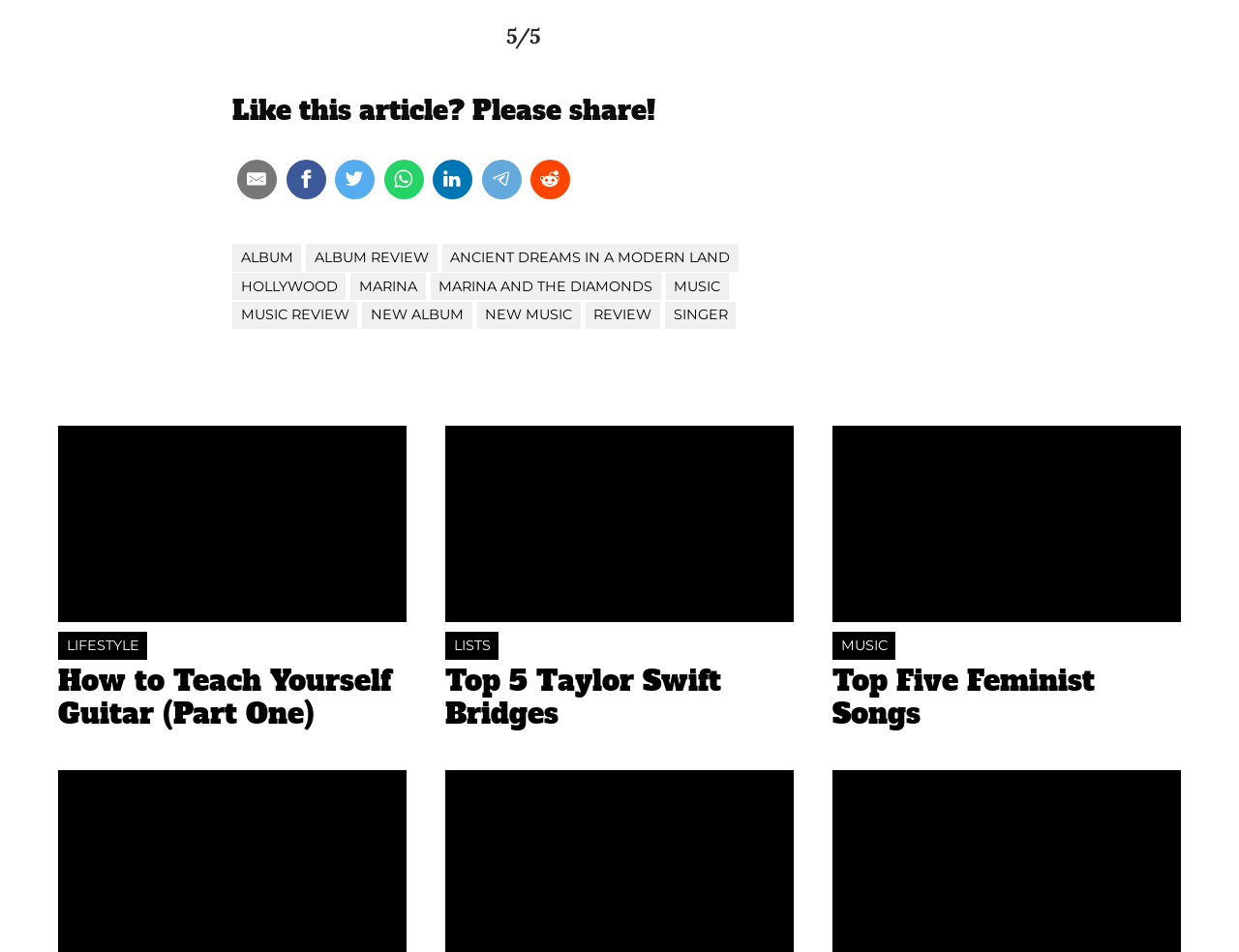Determine the bounding box coordinates of the region that needs to be clicked to achieve the task: "Read the album review".

[0.247, 0.256, 0.353, 0.285]